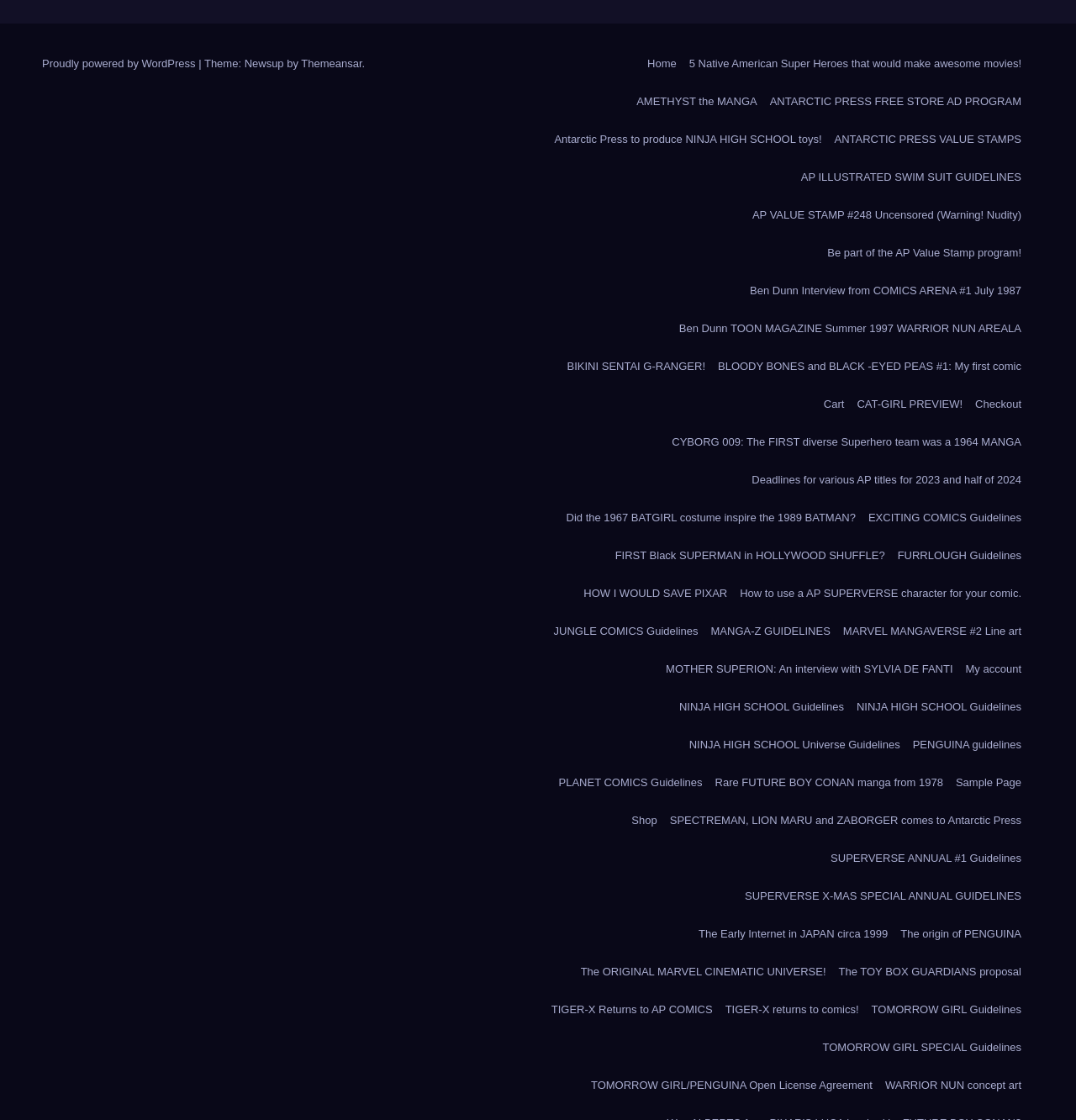Provide the bounding box coordinates for the area that should be clicked to complete the instruction: "Click on 'Home'".

[0.602, 0.051, 0.629, 0.062]